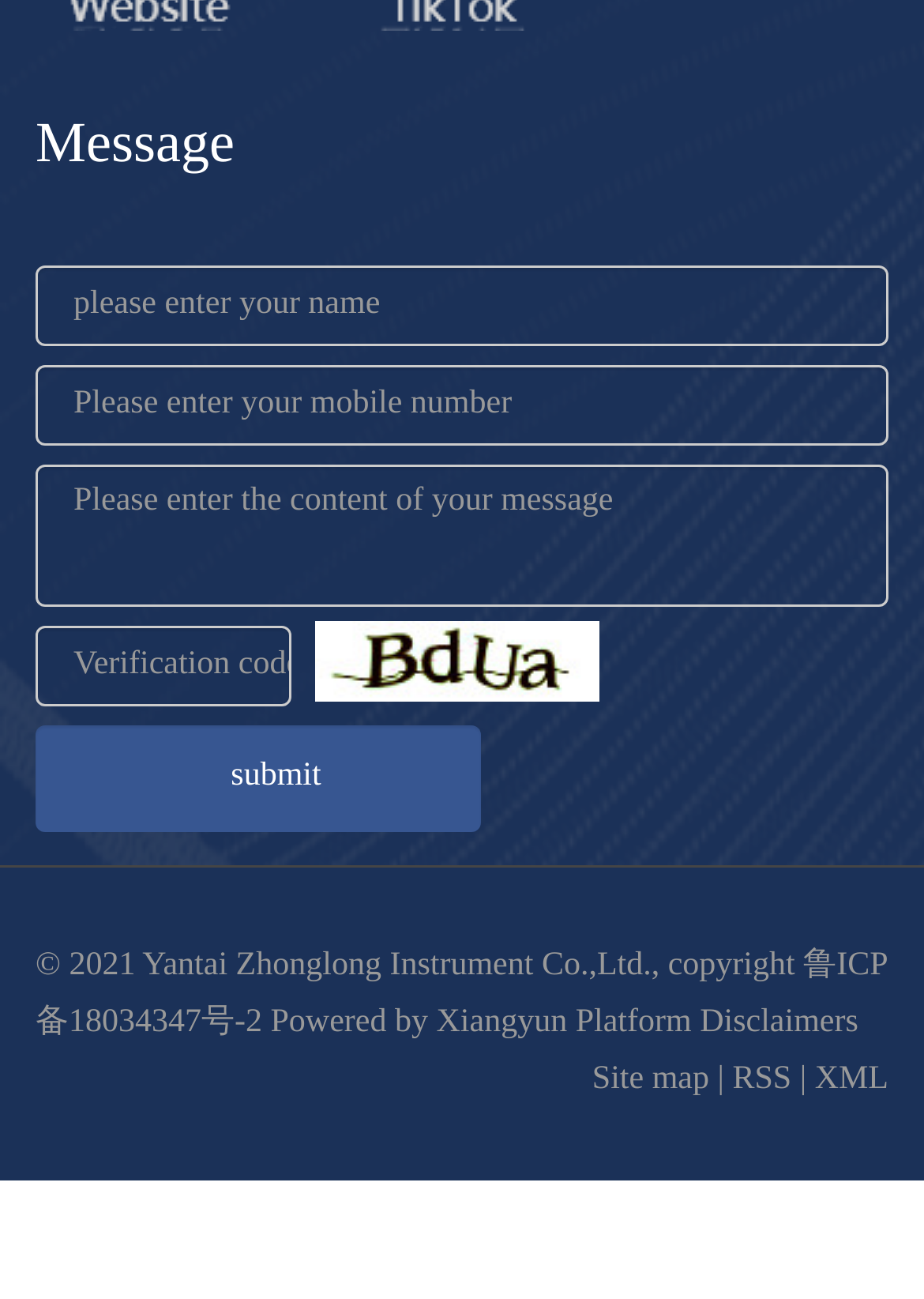Refer to the screenshot and give an in-depth answer to this question: How many links are there at the bottom of the page?

There are five links at the bottom of the page, labeled '鲁ICP备18034347号-2', 'Xiangyun Platform', 'Disclaimers', 'Site map', and 'RSS'.